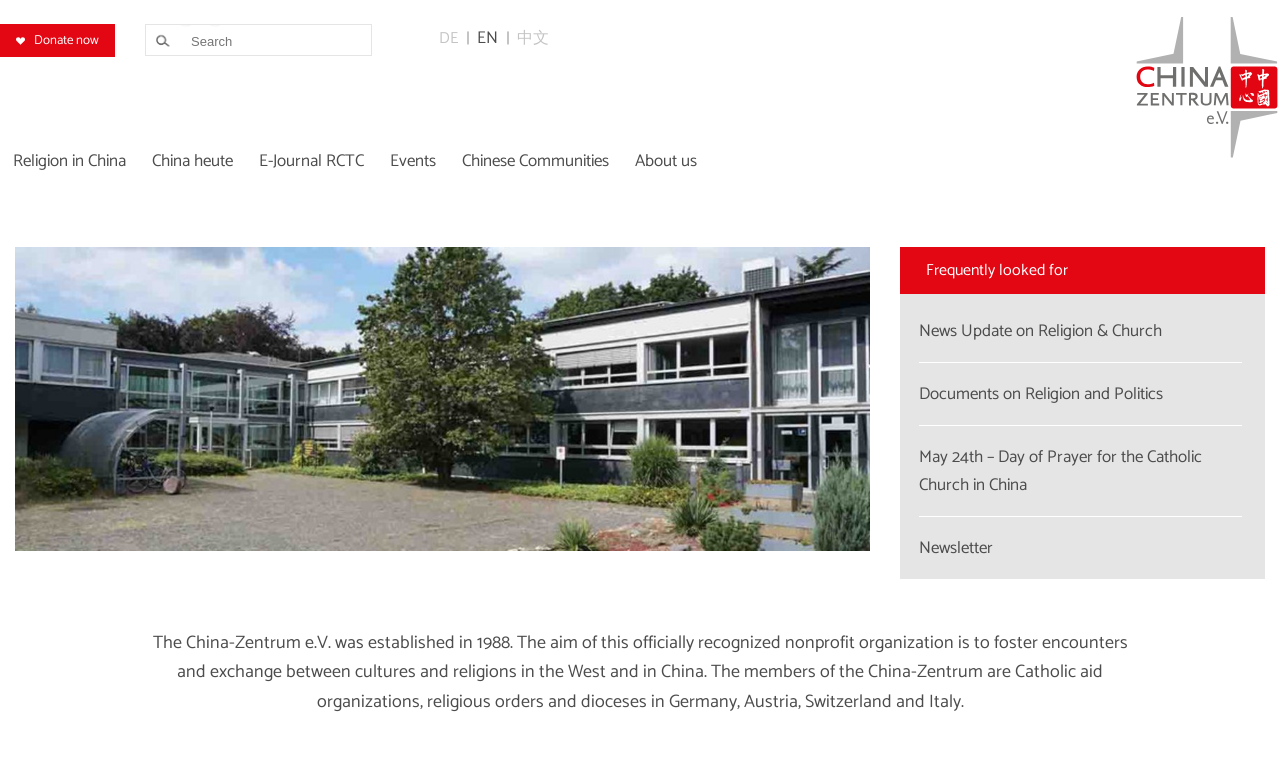What is the name of the organization?
Refer to the image and provide a one-word or short phrase answer.

China-Zentrum e.V.